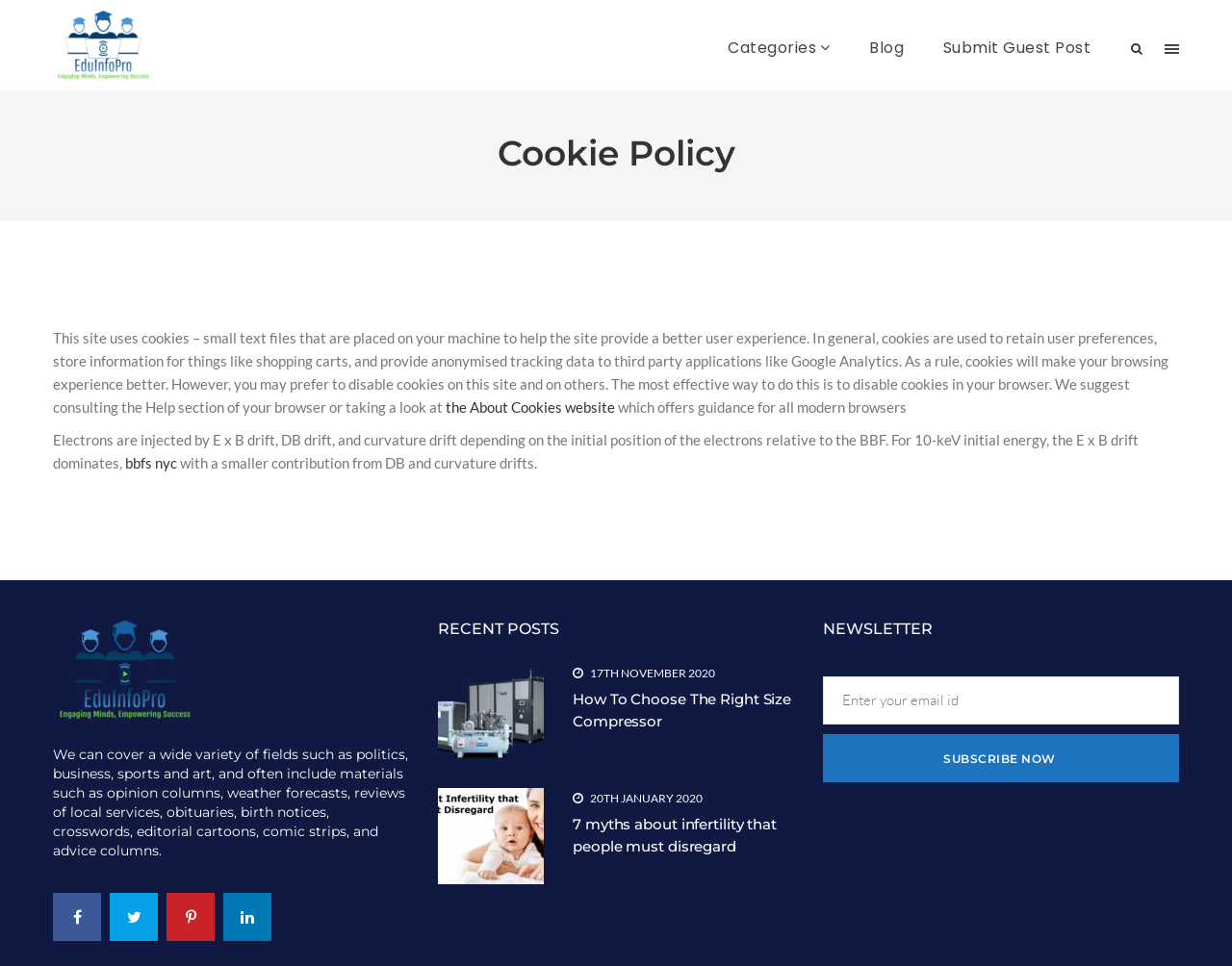Give a concise answer using one word or a phrase to the following question:
What is the date of the article 'What Everyone Ought to Understand Before Picking a Commercial Property Insurance.'?

28TH APRIL 2020